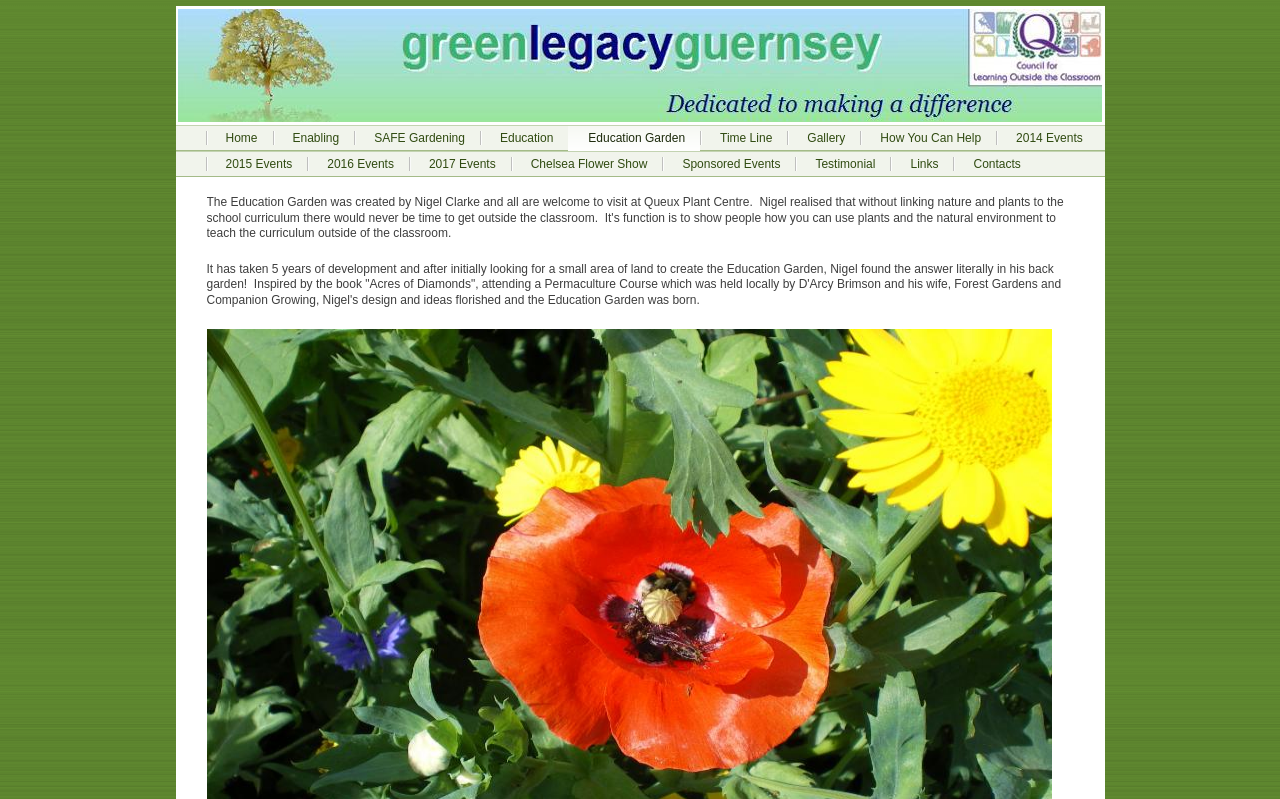Determine the bounding box coordinates of the clickable region to follow the instruction: "Contact us".

None